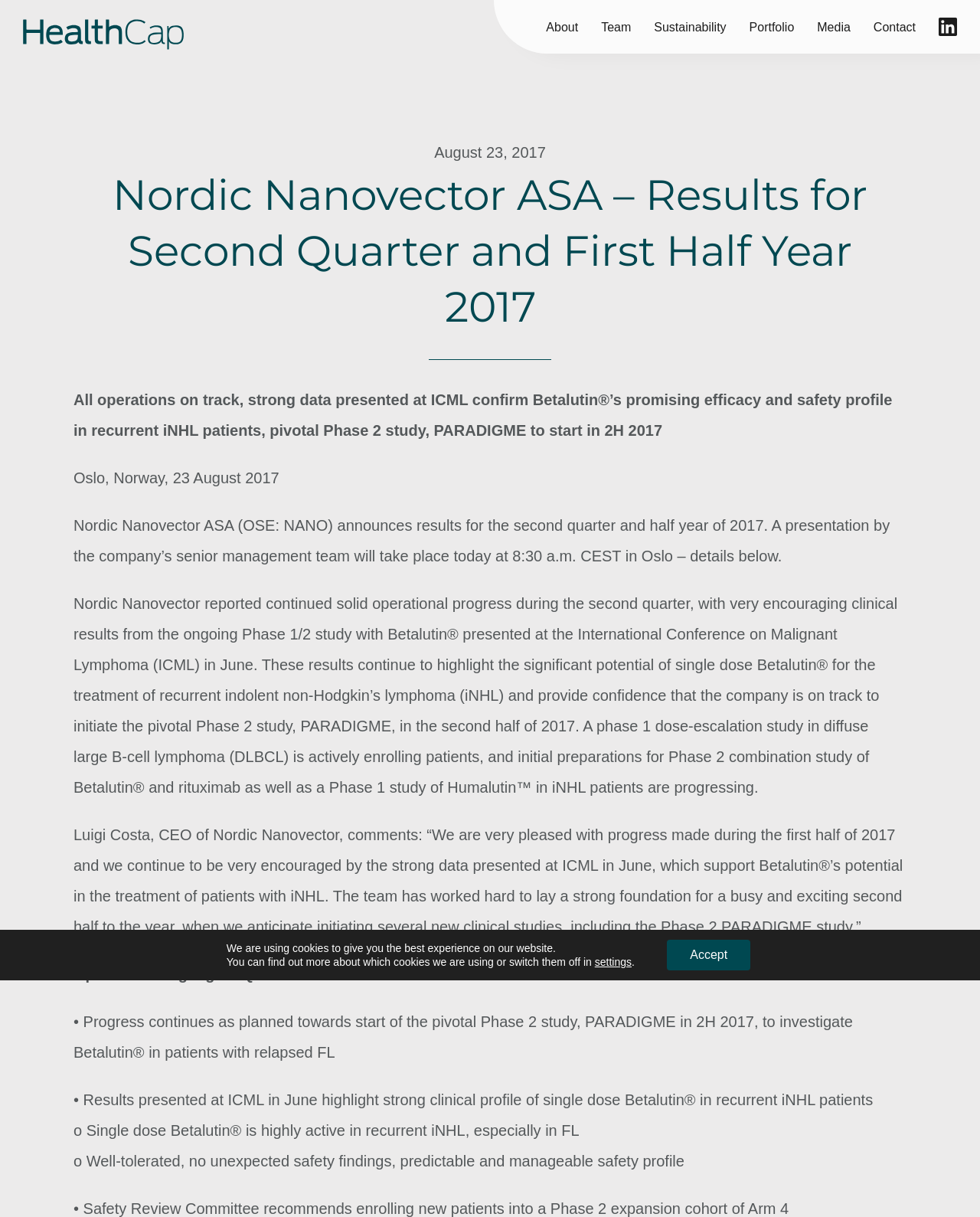Determine the heading of the webpage and extract its text content.

Nordic Nanovector ASA – Results for Second Quarter and First Half Year 2017